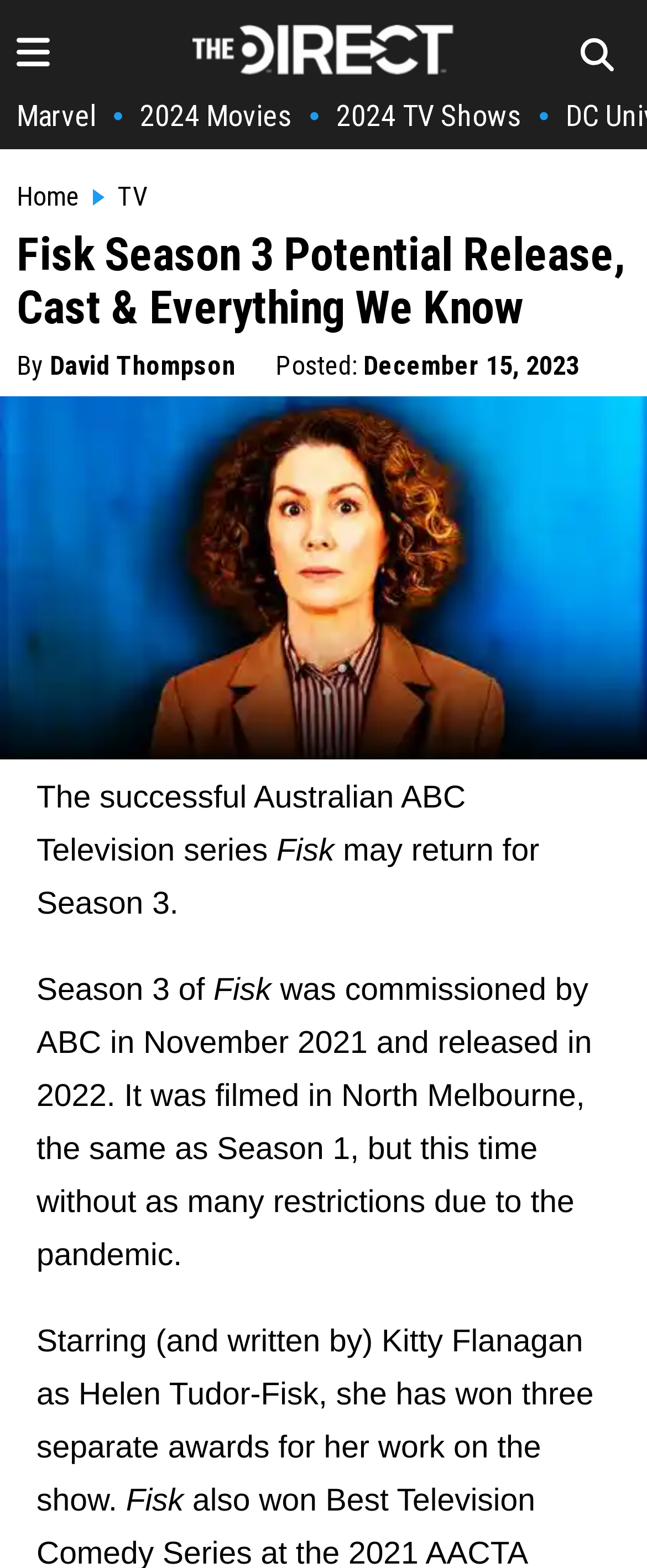Who plays the role of Helen Tudor-Fisk?
Using the image, elaborate on the answer with as much detail as possible.

I found the answer by reading the text 'Starring (and written by) Kitty Flanagan as Helen Tudor-Fisk...' which indicates that Kitty Flanagan plays the role of Helen Tudor-Fisk.